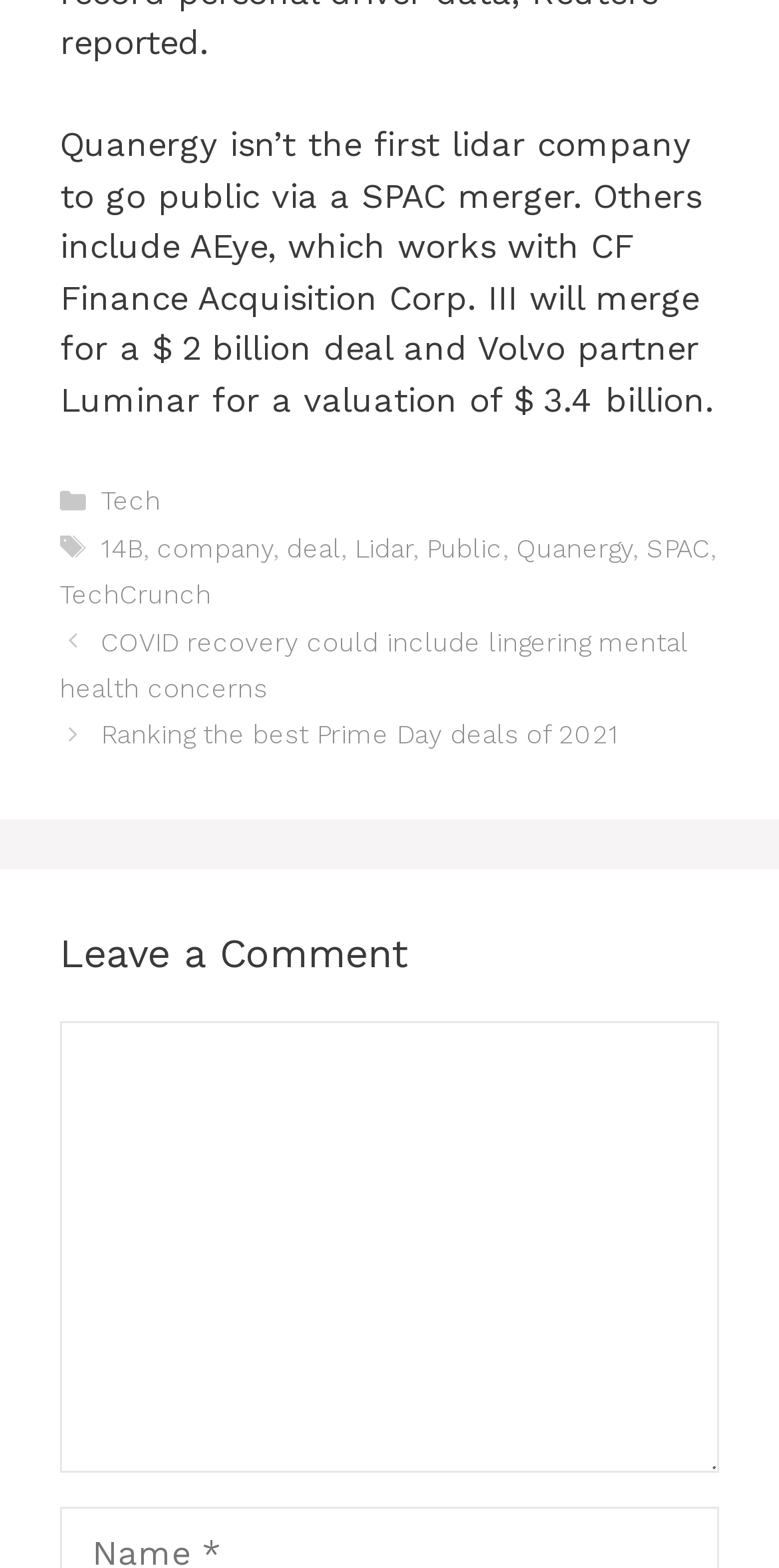How many links are there in the footer section?
Examine the screenshot and reply with a single word or phrase.

10